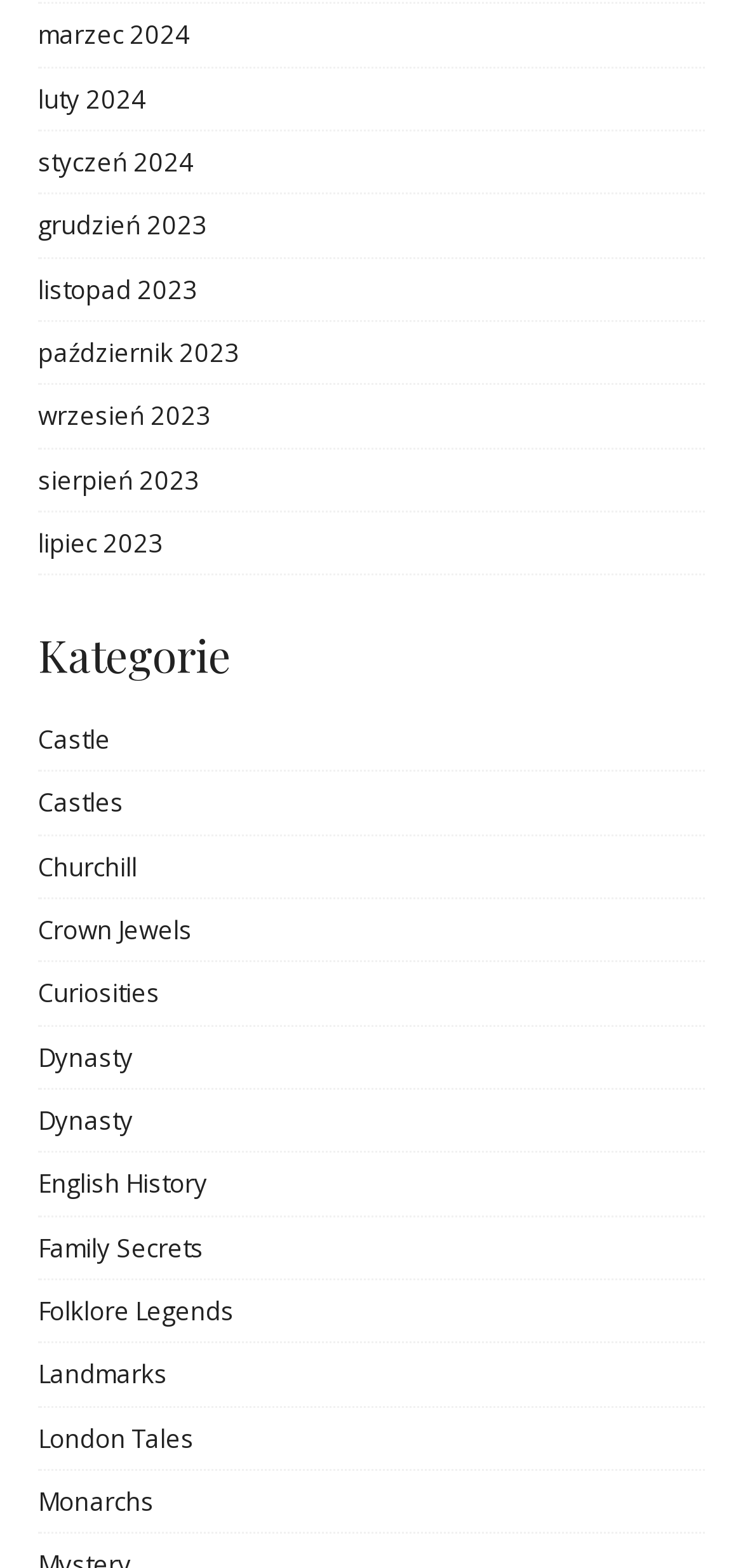Find the bounding box coordinates for the HTML element described in this sentence: "sierpień 2023". Provide the coordinates as four float numbers between 0 and 1, in the format [left, top, right, bottom].

[0.051, 0.295, 0.269, 0.317]